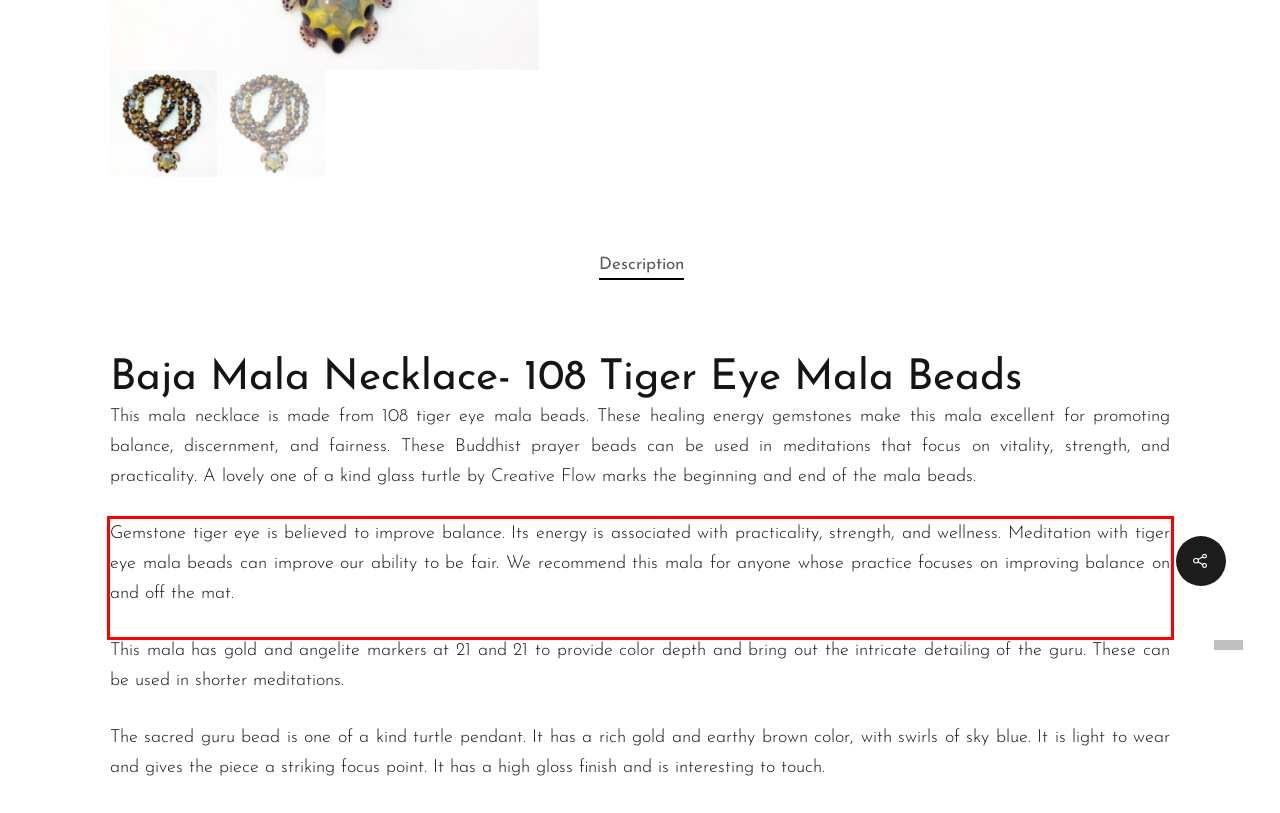Please analyze the provided webpage screenshot and perform OCR to extract the text content from the red rectangle bounding box.

Gemstone tiger eye is believed to improve balance. Its energy is associated with practicality, strength, and wellness. Meditation with tiger eye mala beads can improve our ability to be fair. We recommend this mala for anyone whose practice focuses on improving balance on and off the mat.